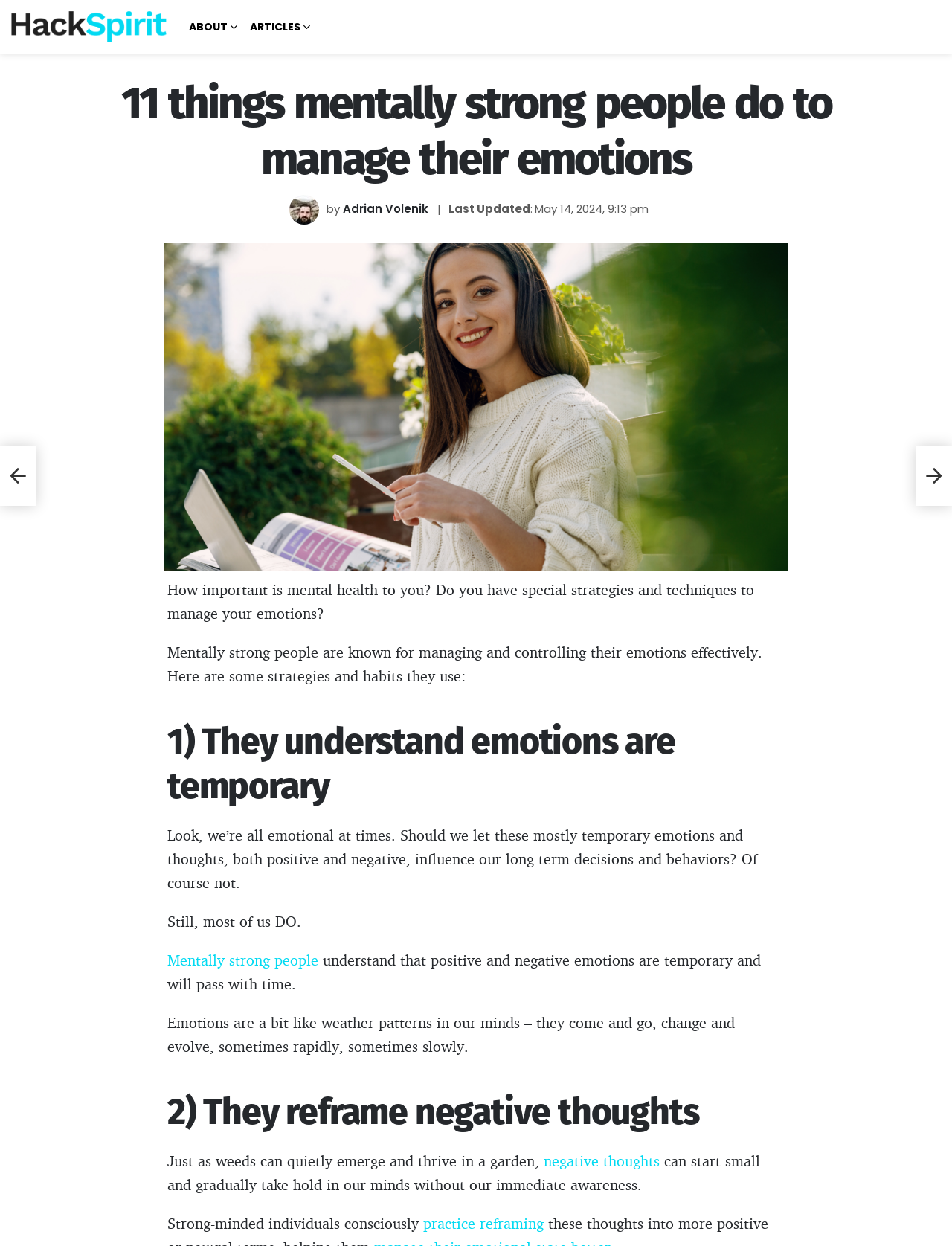Analyze the image and answer the question with as much detail as possible: 
What is the website's name?

The website's name can be found by looking at the top-left corner of the webpage, where it says 'Hack Spirit'.